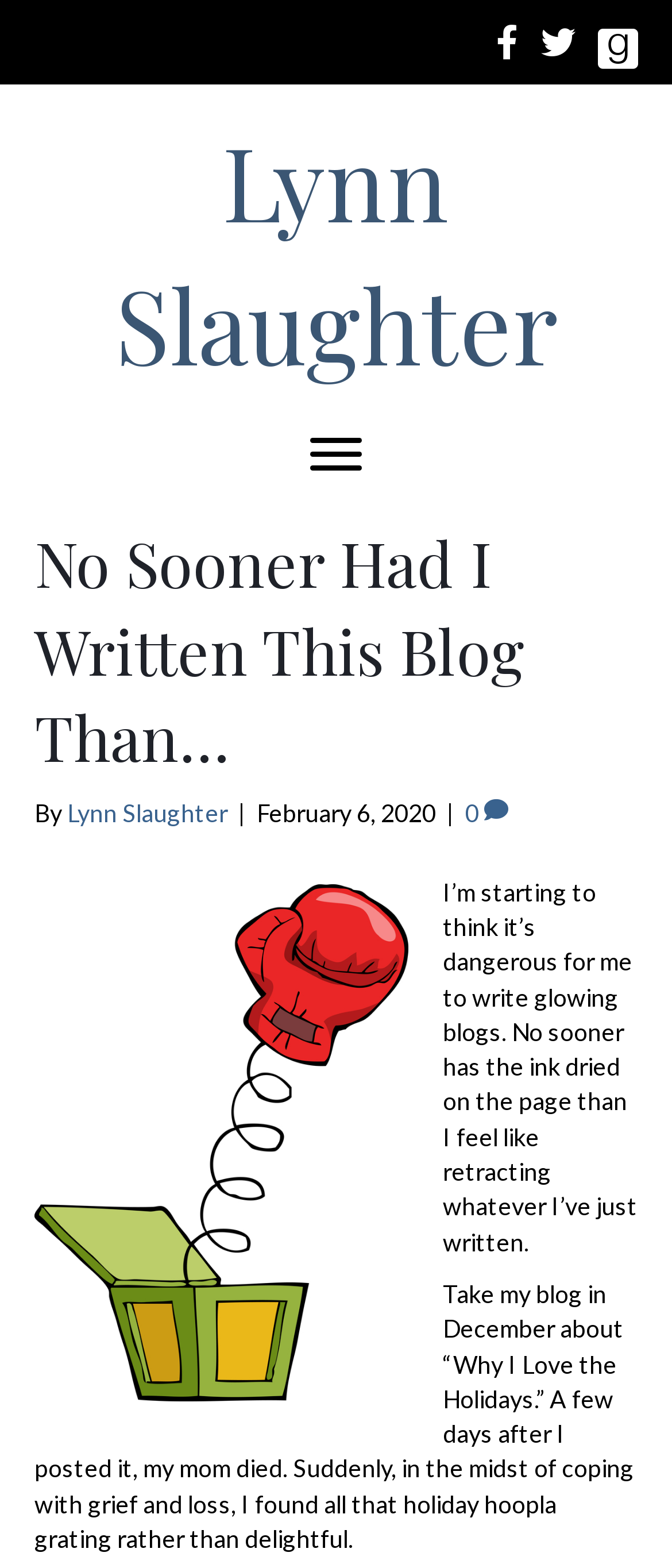Based on the element description aria-label="Menu", identify the bounding box of the UI element in the given webpage screenshot. The coordinates should be in the format (top-left x, top-left y, bottom-right x, bottom-right y) and must be between 0 and 1.

[0.441, 0.272, 0.559, 0.309]